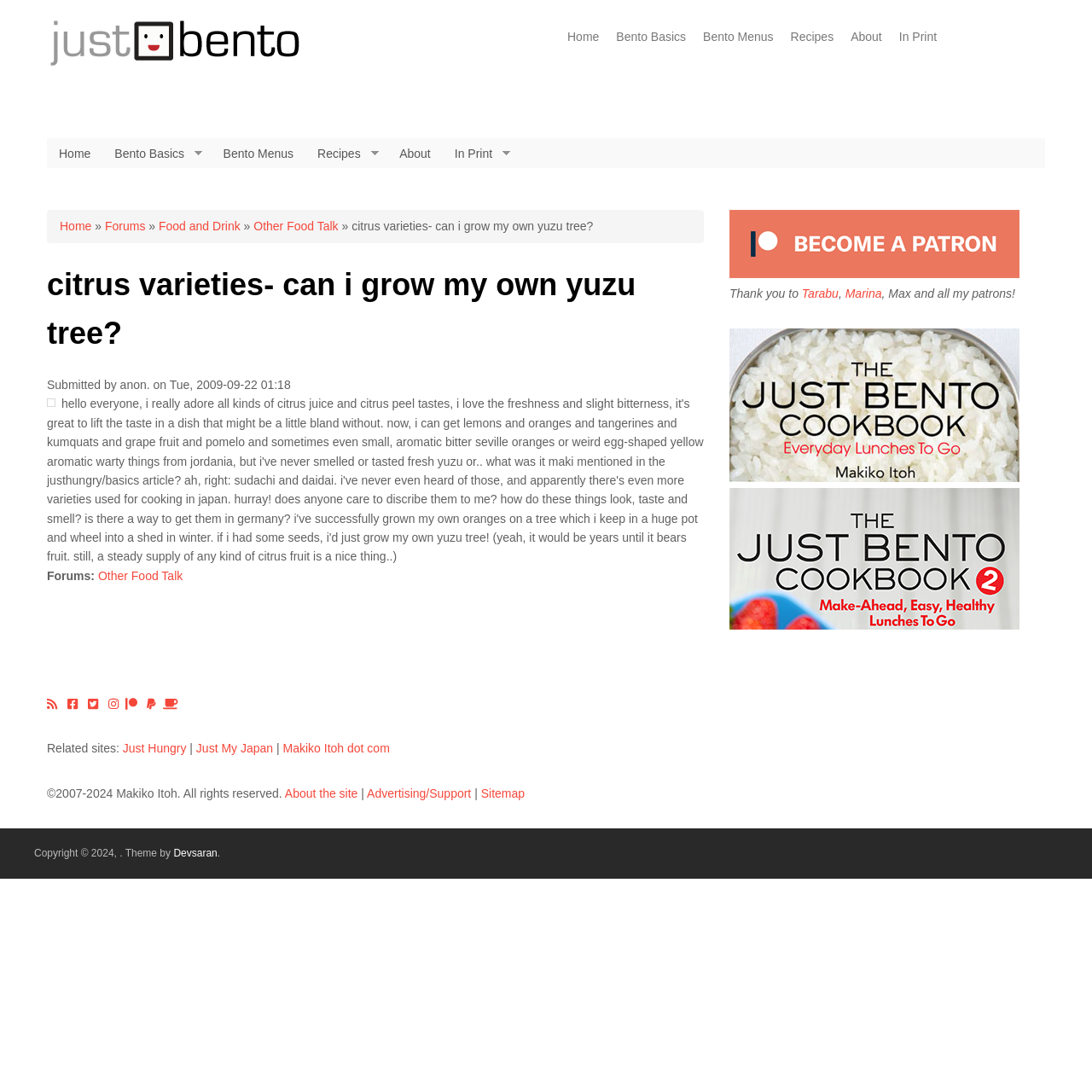Please provide a short answer using a single word or phrase for the question:
What is the text of the heading that says 'You are here'?

You are here